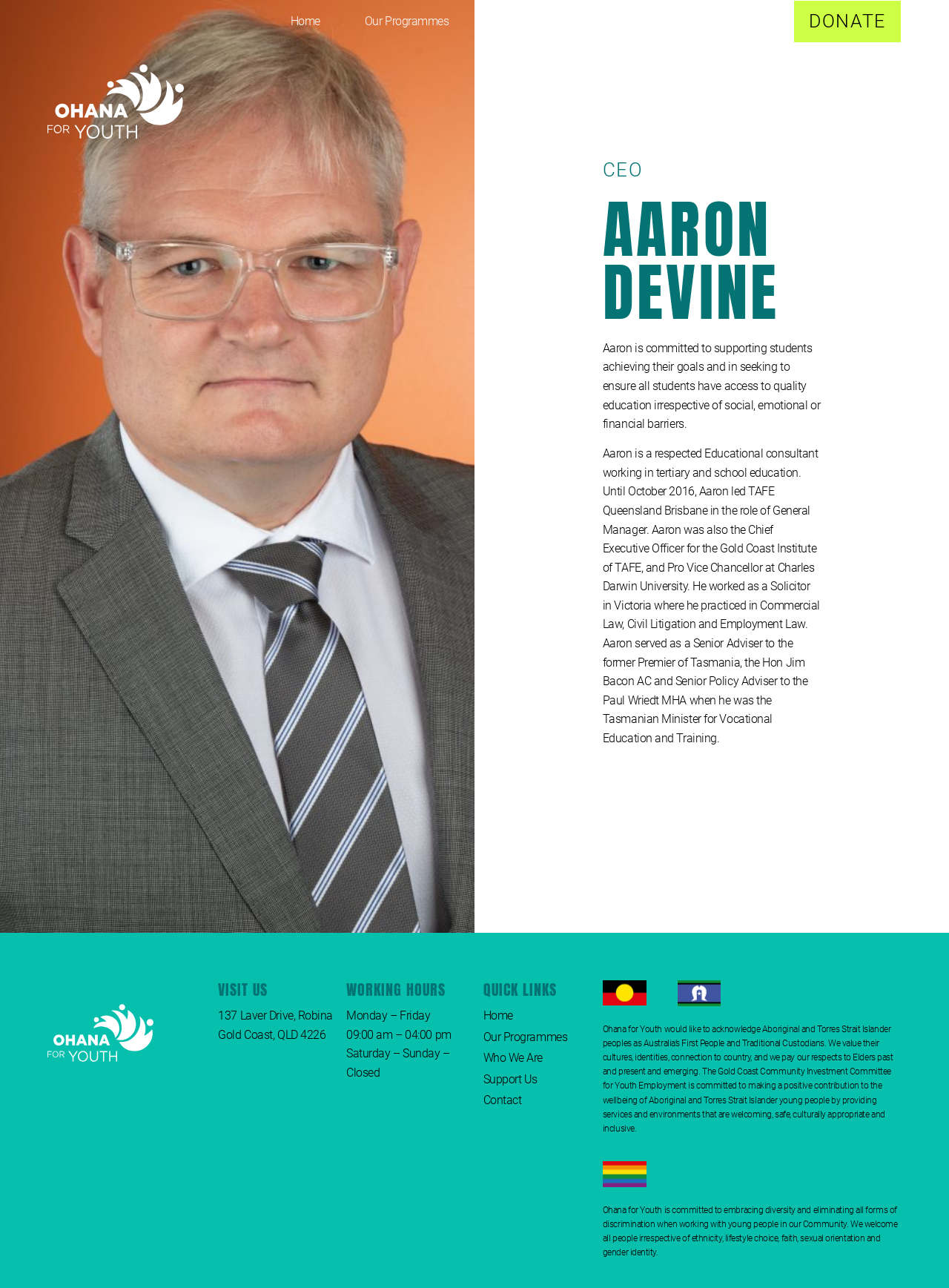From the element description Who We Are, predict the bounding box coordinates of the UI element. The coordinates must be specified in the format (top-left x, top-left y, bottom-right x, bottom-right y) and should be within the 0 to 1 range.

[0.509, 0.814, 0.635, 0.829]